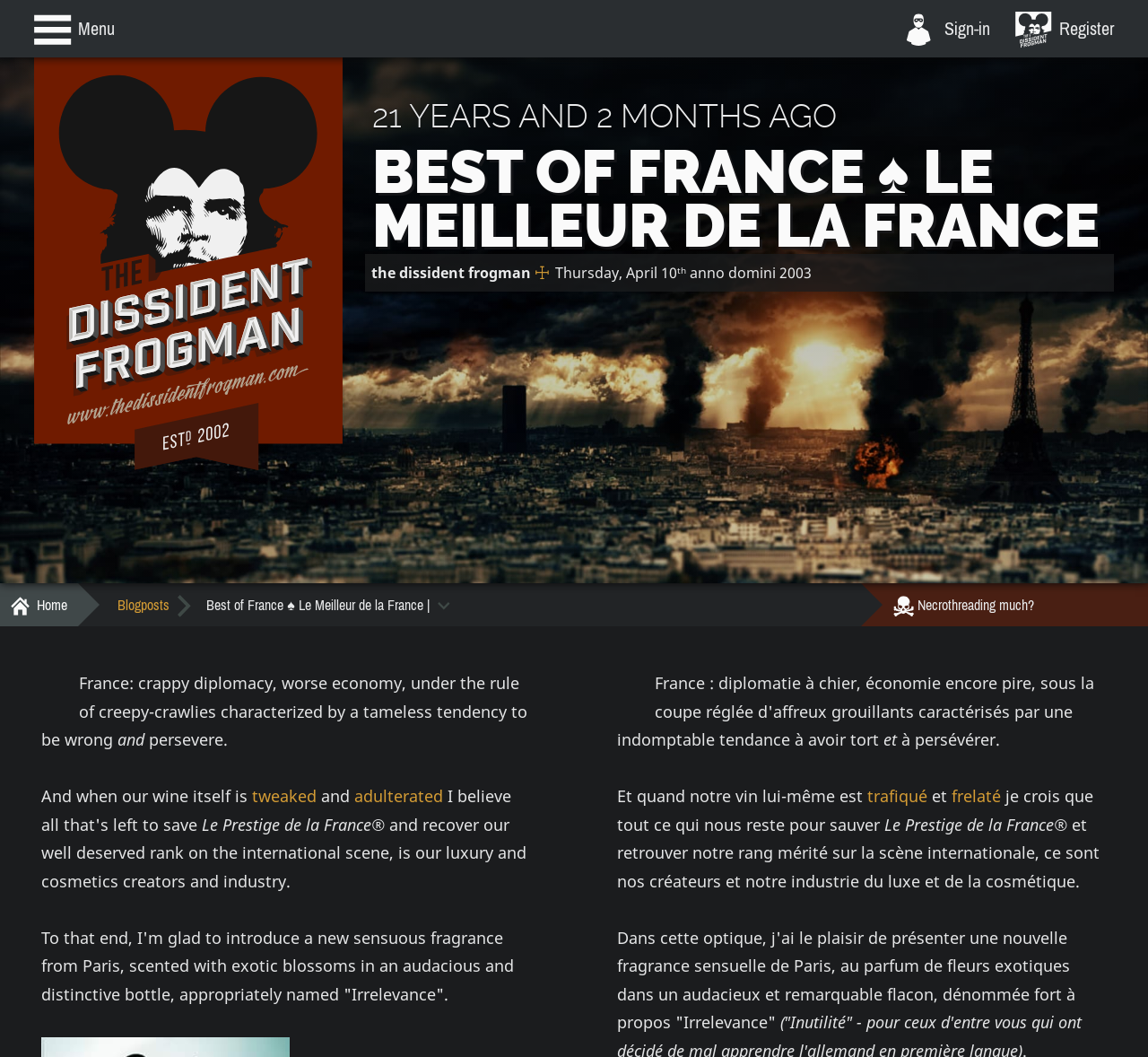Please pinpoint the bounding box coordinates for the region I should click to adhere to this instruction: "Click on the 'Menu' link".

[0.03, 0.0, 0.1, 0.054]